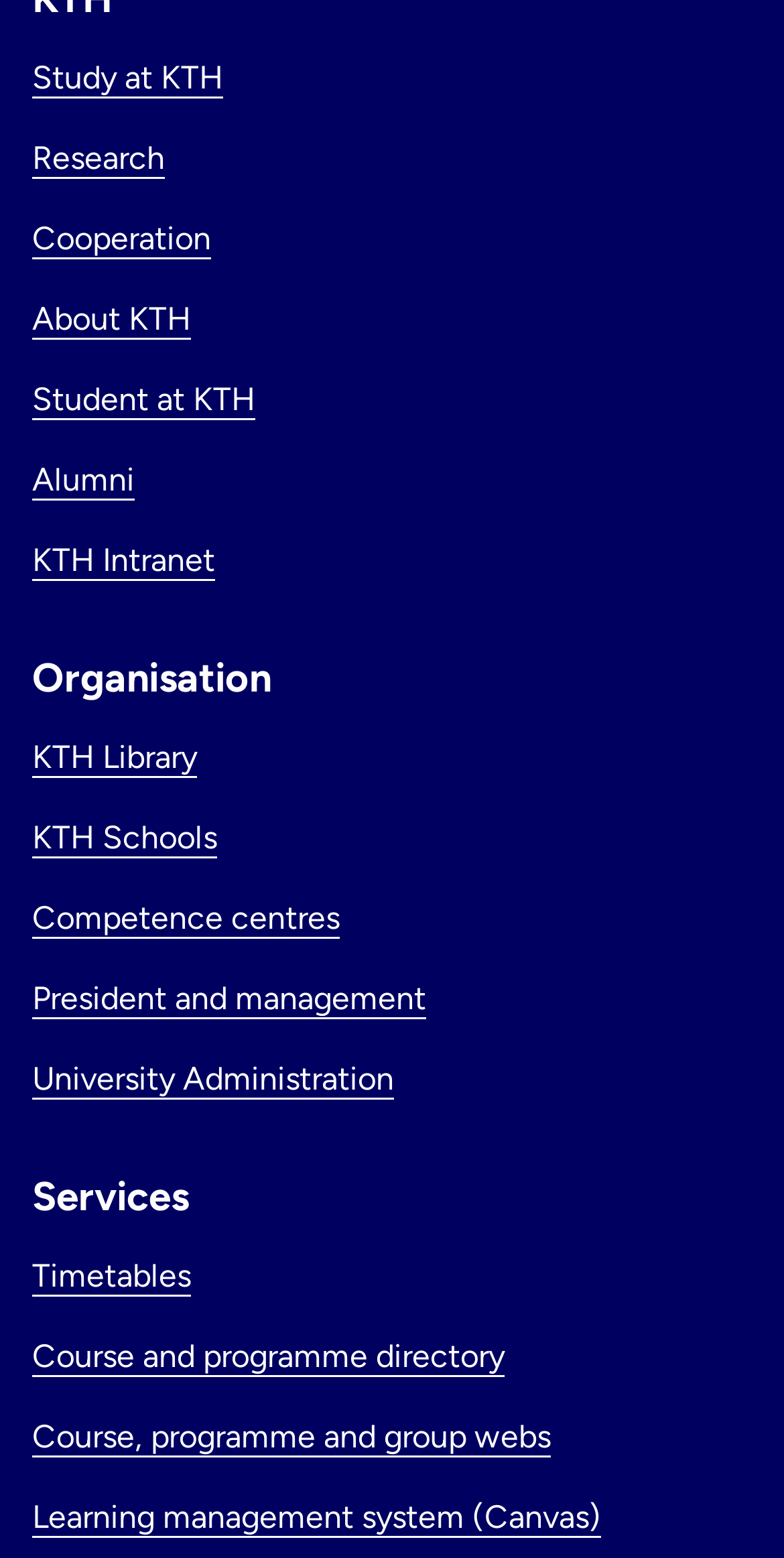Find the bounding box of the UI element described as: "Timetables". The bounding box coordinates should be given as four float values between 0 and 1, i.e., [left, top, right, bottom].

[0.041, 0.806, 0.244, 0.831]